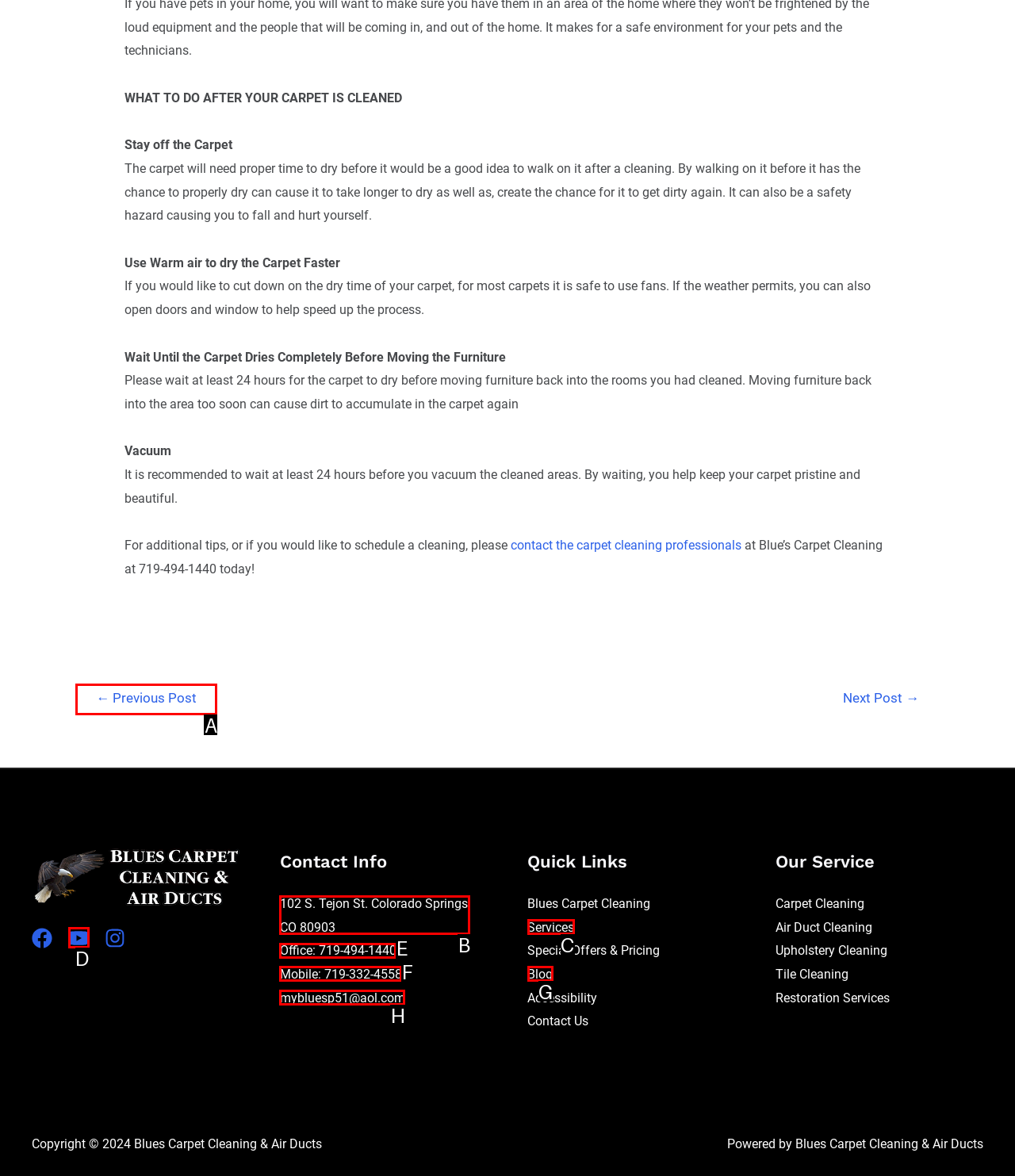Identify the letter of the UI element I need to click to carry out the following instruction: view services

C